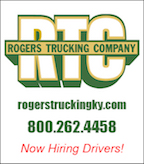What is the phone number listed on the image?
Based on the image, please offer an in-depth response to the question.

The phone number is centered on the image, making it easily accessible for potential inquiries, and it is listed as 800.262.4458.